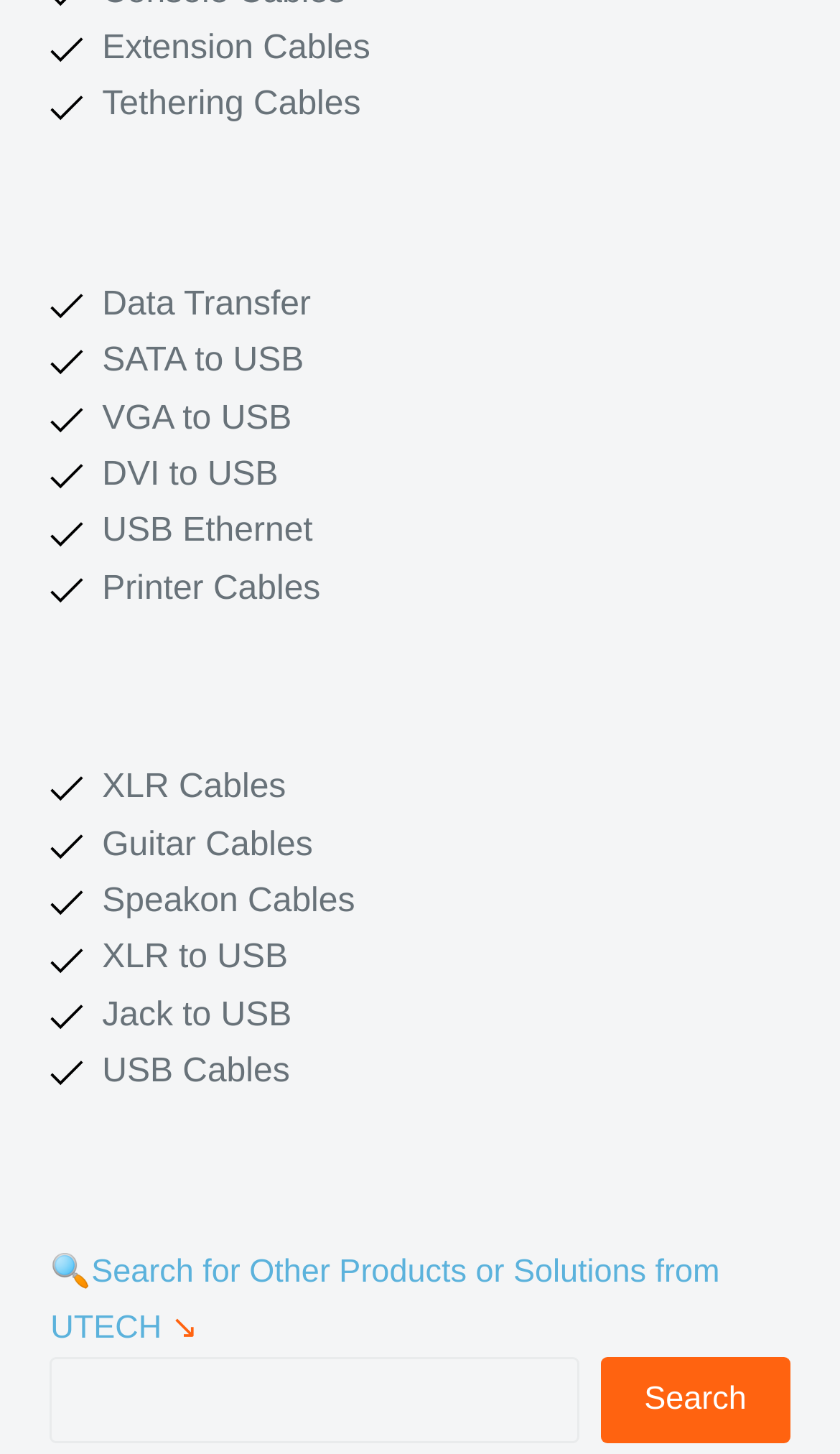Determine the bounding box of the UI element mentioned here: "October 23, 2023". The coordinates must be in the format [left, top, right, bottom] with values ranging from 0 to 1.

None